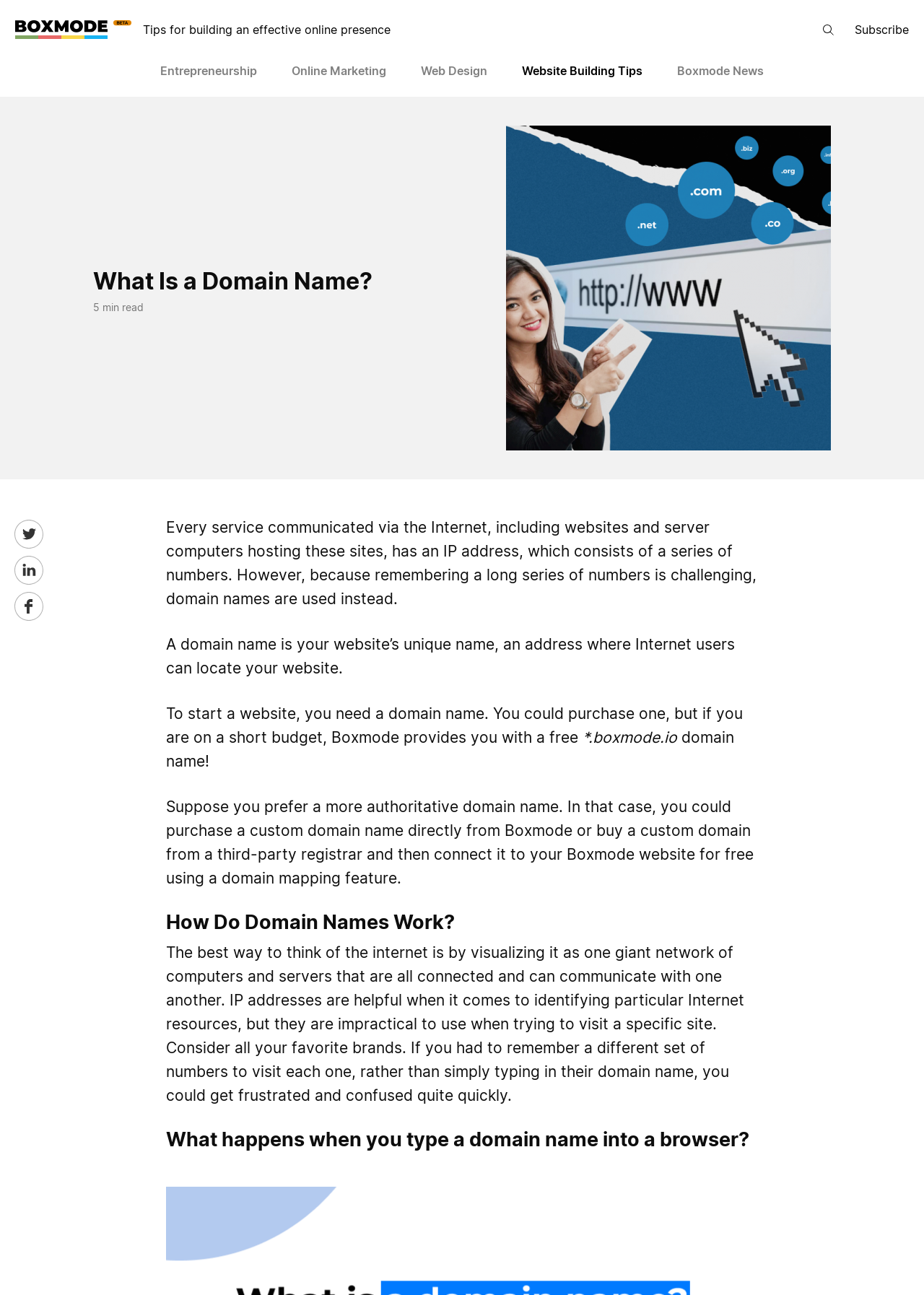Can you specify the bounding box coordinates for the region that should be clicked to fulfill this instruction: "Subscribe to the newsletter".

[0.925, 0.013, 0.984, 0.033]